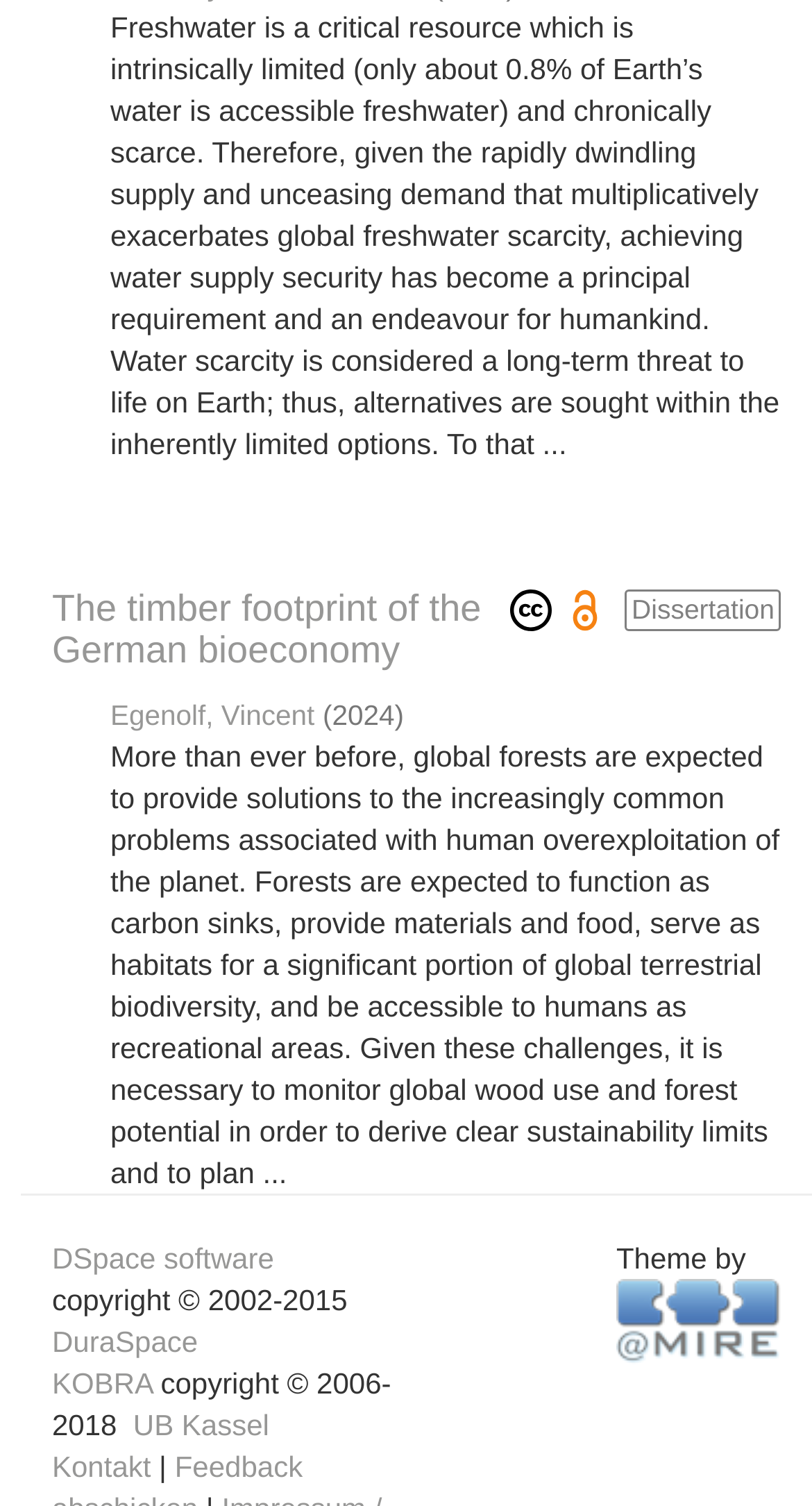Locate the bounding box coordinates of the clickable region to complete the following instruction: "Click on the link to access the dissertation."

[0.064, 0.391, 0.962, 0.446]